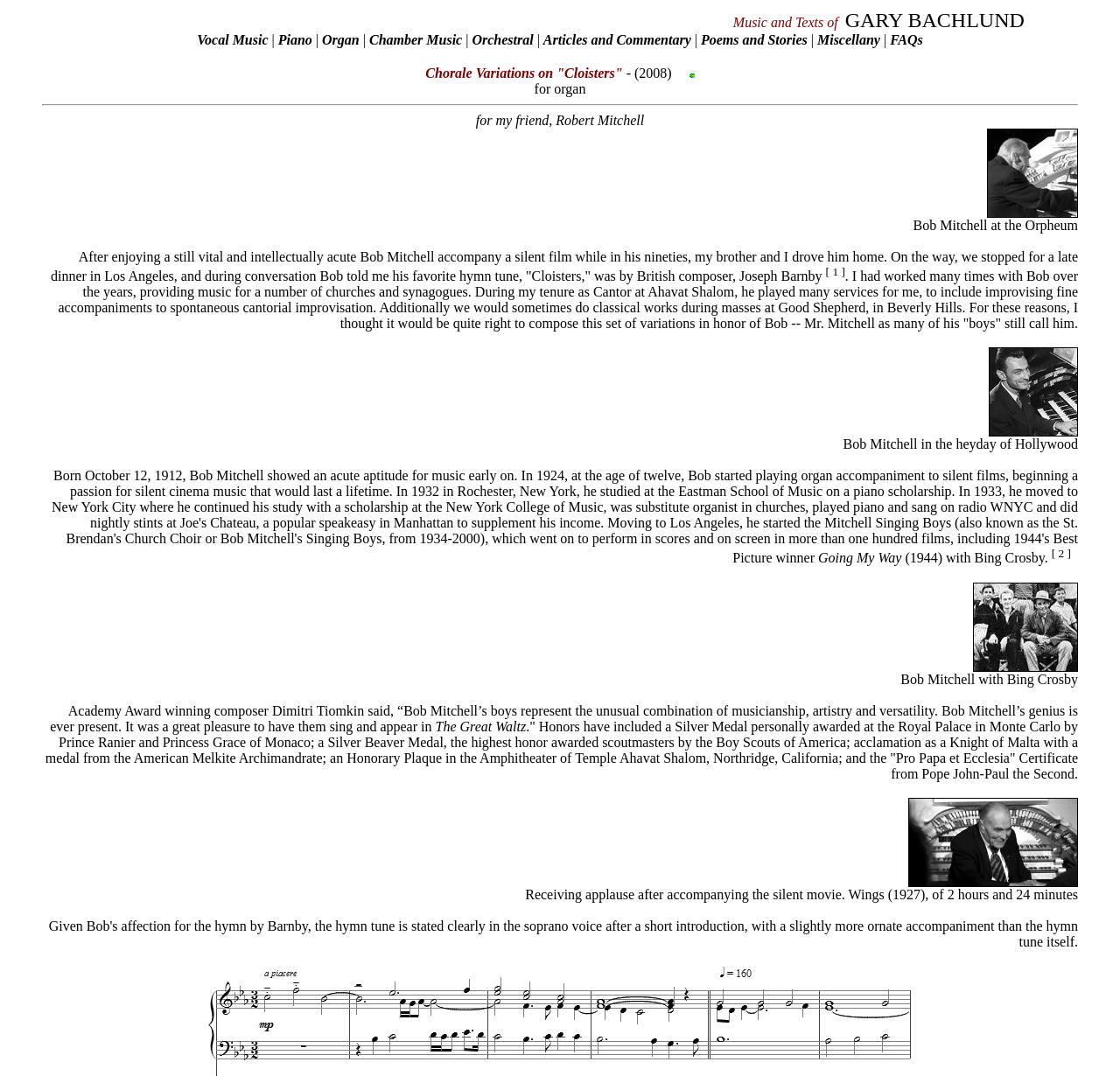What is the name of the palace mentioned in the text?
Refer to the image and provide a one-word or short phrase answer.

Royal Palace in Monte Carlo